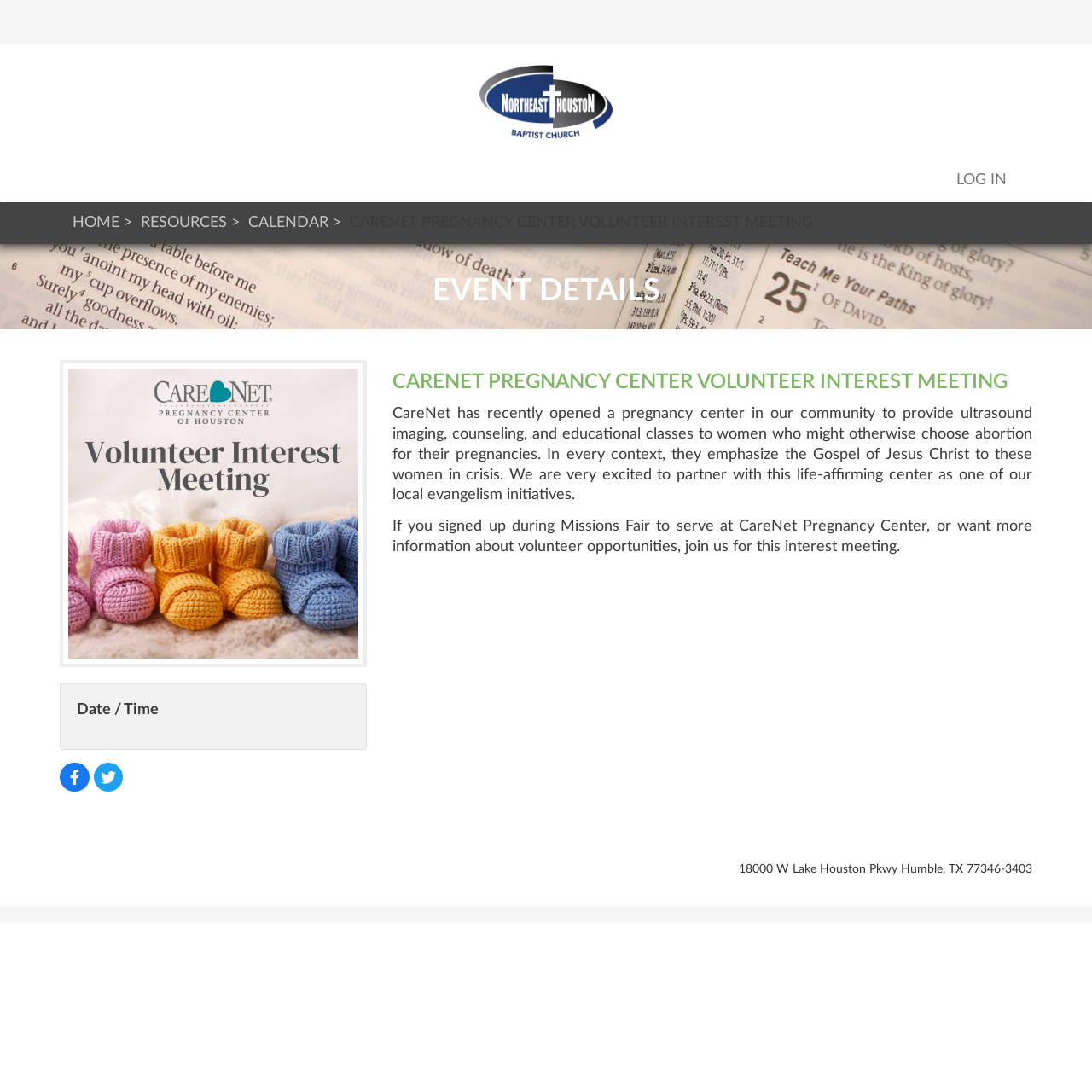What is the address of Northeast Houston Baptist Church?
Please provide a comprehensive answer based on the information in the image.

The address of Northeast Houston Baptist Church is mentioned at the bottom of the webpage as '18000 W Lake Houston Pkwy Humble, TX 77346-3403'.